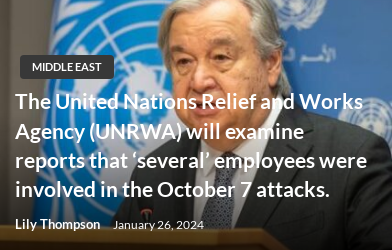Illustrate the image with a detailed and descriptive caption.

The image features an official speaking at a podium in front of a backdrop representing the United Nations, highlighting the agency's involvement in investigating allegations regarding its employees. The caption reads: "The United Nations Relief and Works Agency (UNRWA) will examine reports that 'several' employees were involved in the October 7 attacks." This report, authored by journalist Lily Thompson, is dated January 26, 2024, and falls under the "Middle East" category, emphasizing the urgency and relevance of the topic in current affairs.